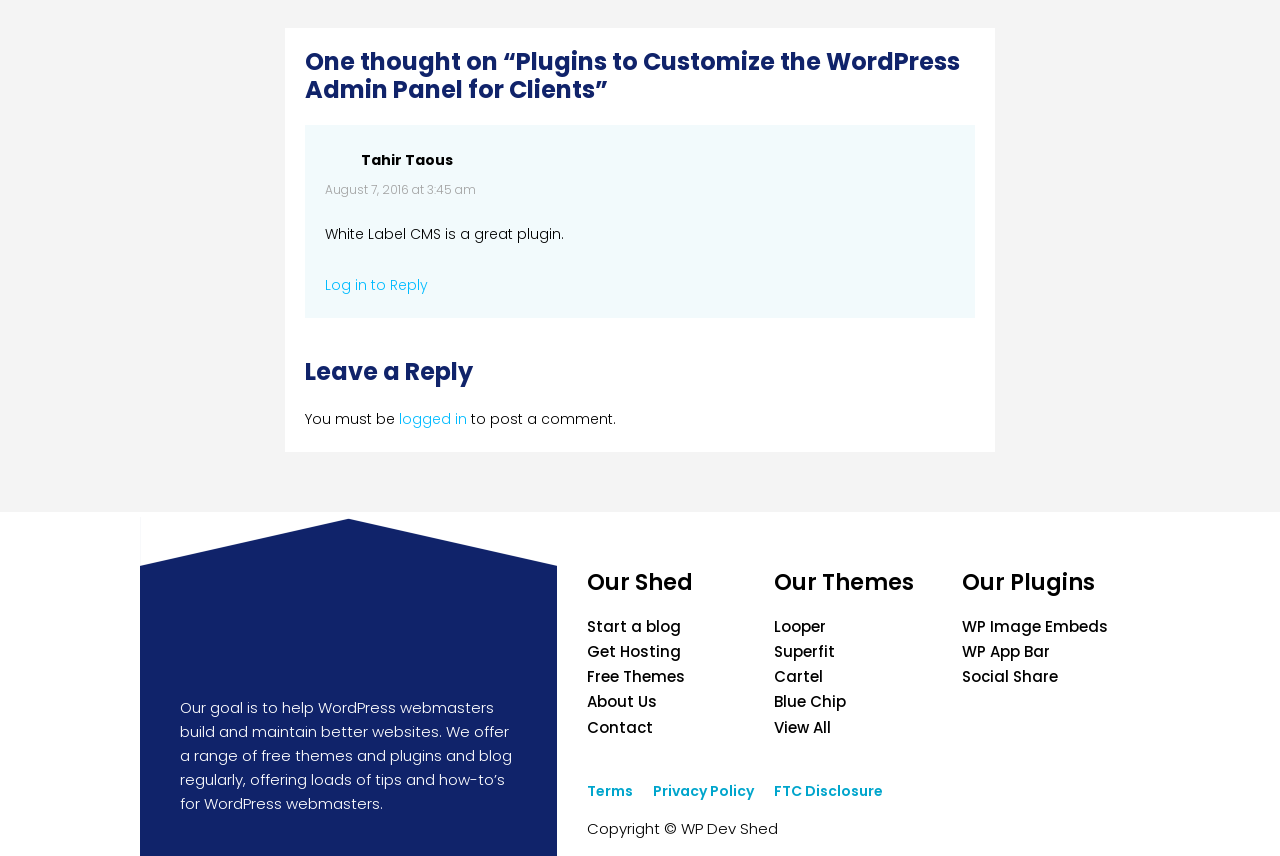Identify the bounding box coordinates of the HTML element based on this description: "Social Share".

[0.752, 0.778, 0.827, 0.803]